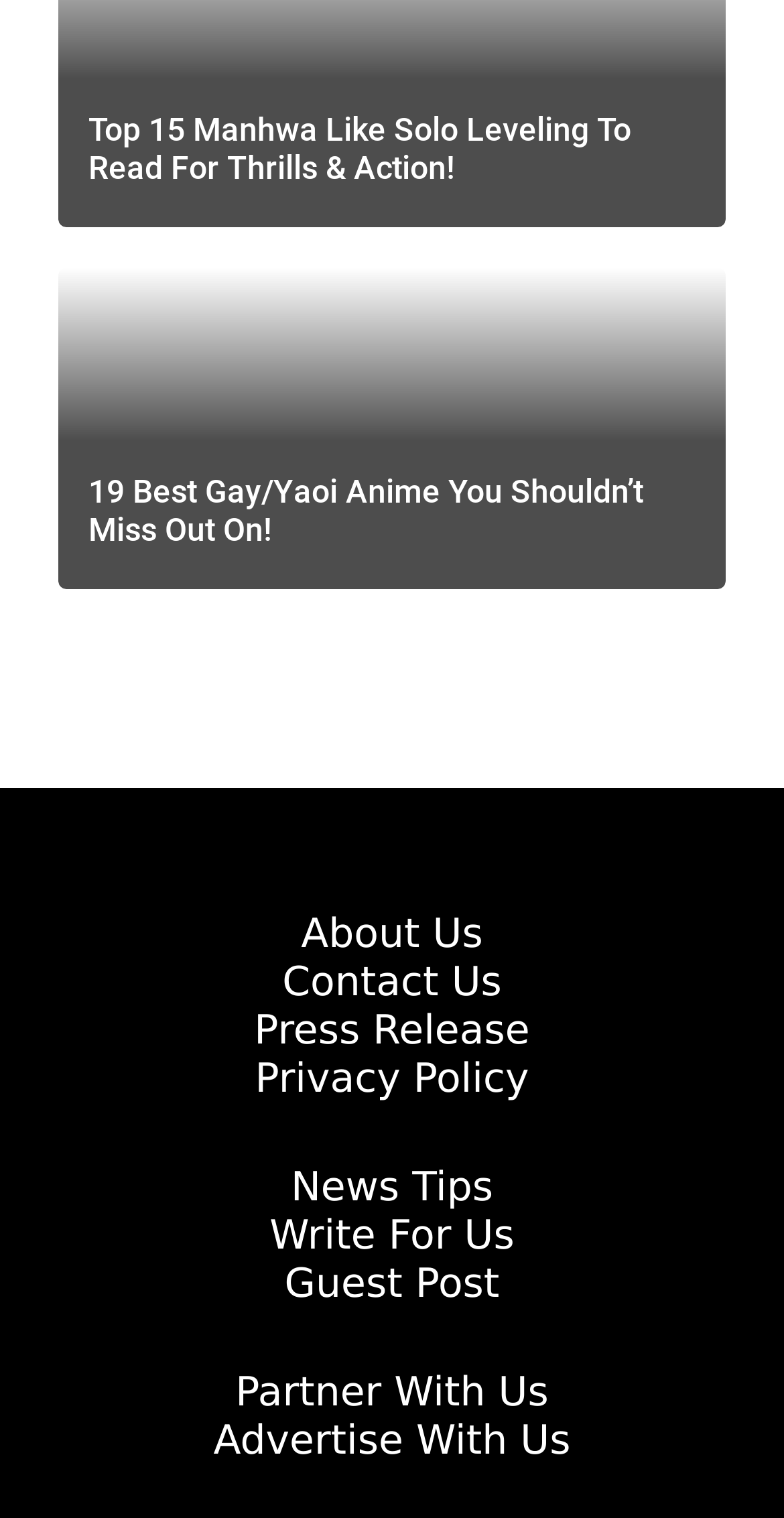Determine the bounding box coordinates of the region to click in order to accomplish the following instruction: "Visit About Us page". Provide the coordinates as four float numbers between 0 and 1, specifically [left, top, right, bottom].

[0.384, 0.599, 0.616, 0.631]